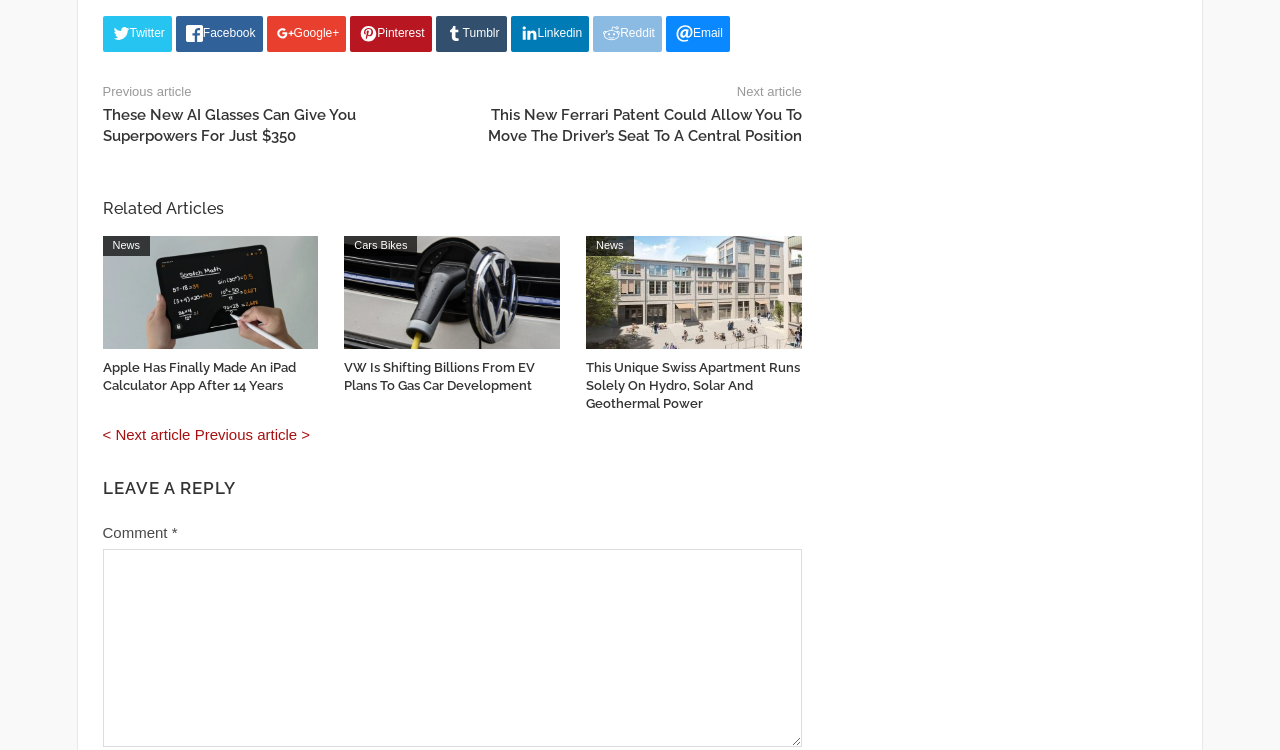Give a short answer using one word or phrase for the question:
How many related articles are displayed on the webpage?

3